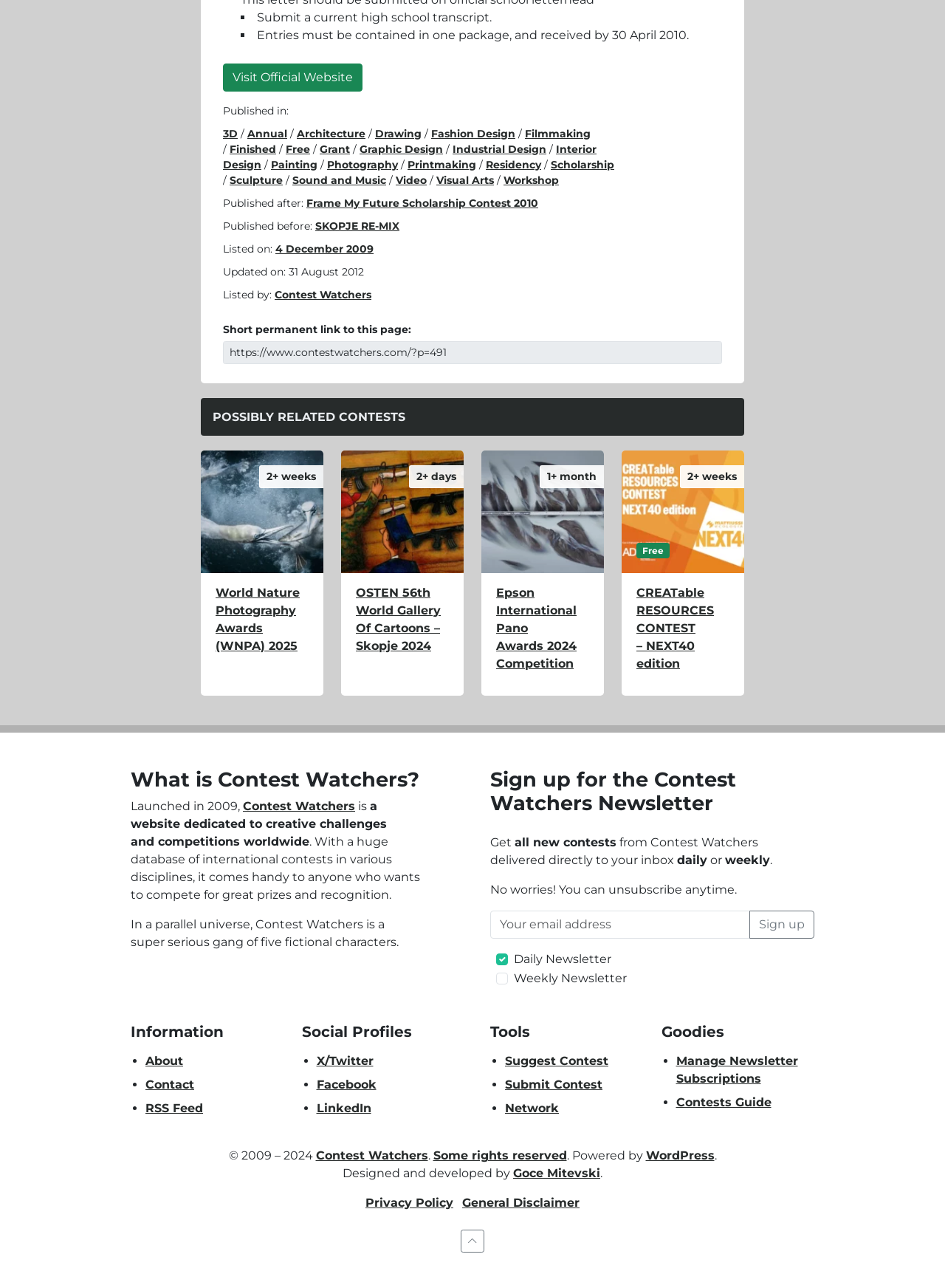Could you determine the bounding box coordinates of the clickable element to complete the instruction: "Submit a current high school transcript."? Provide the coordinates as four float numbers between 0 and 1, i.e., [left, top, right, bottom].

[0.272, 0.008, 0.52, 0.019]